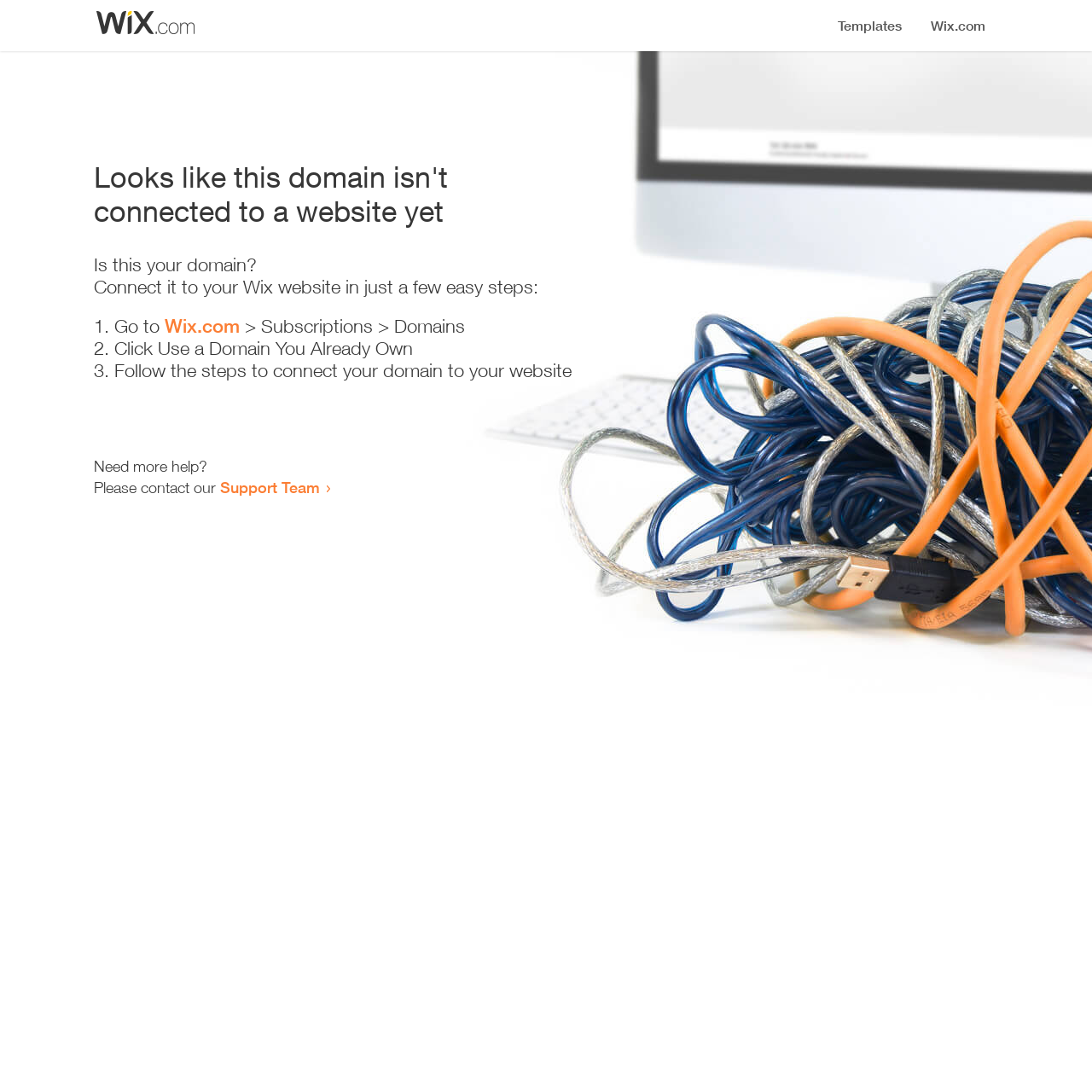Can you give a detailed response to the following question using the information from the image? What is the current status of this domain?

Based on the heading 'Looks like this domain isn't connected to a website yet', it is clear that the current status of this domain is not connected to a website.